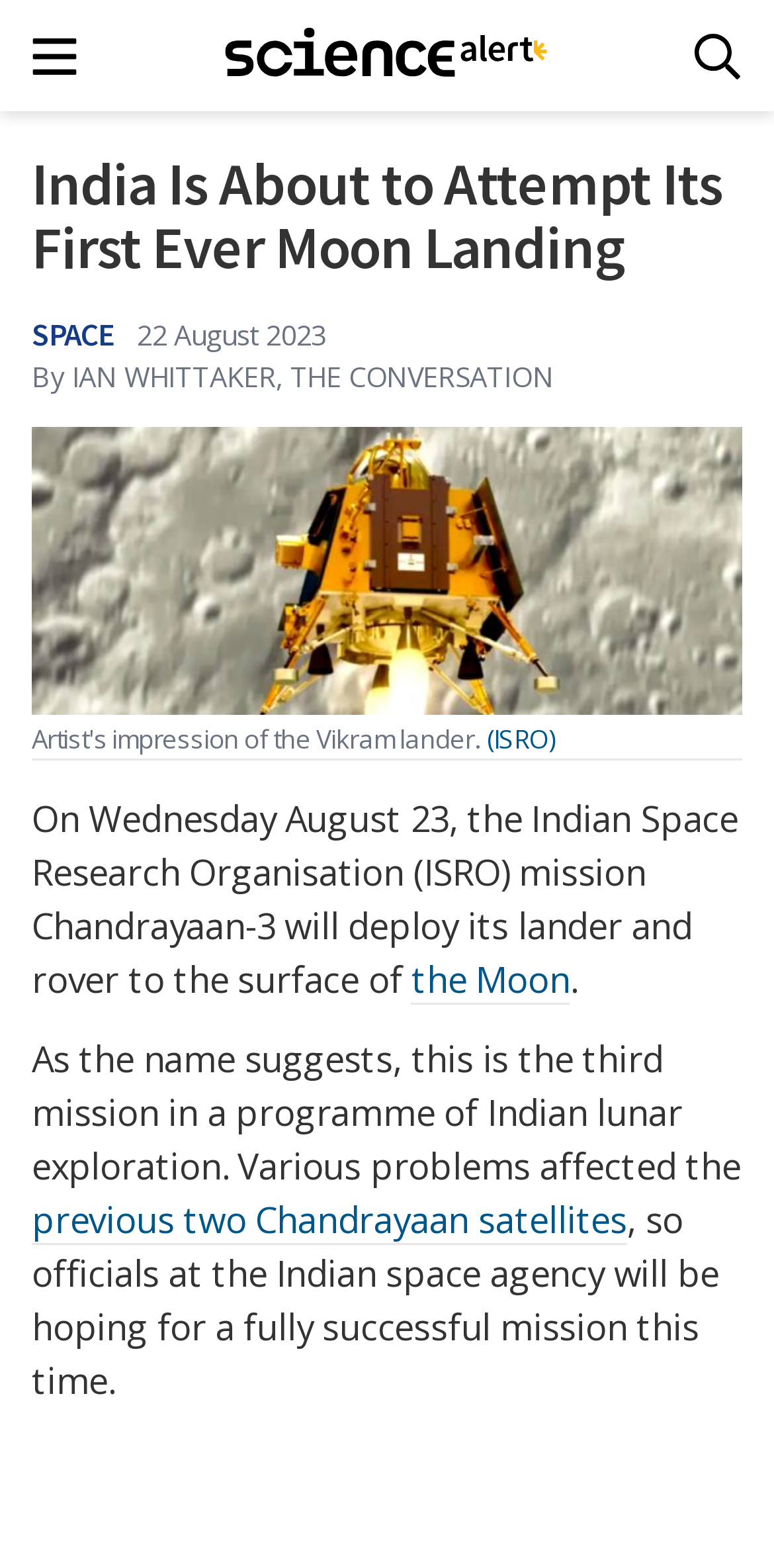Please find the bounding box for the UI element described by: "Call 1300 224 636".

None